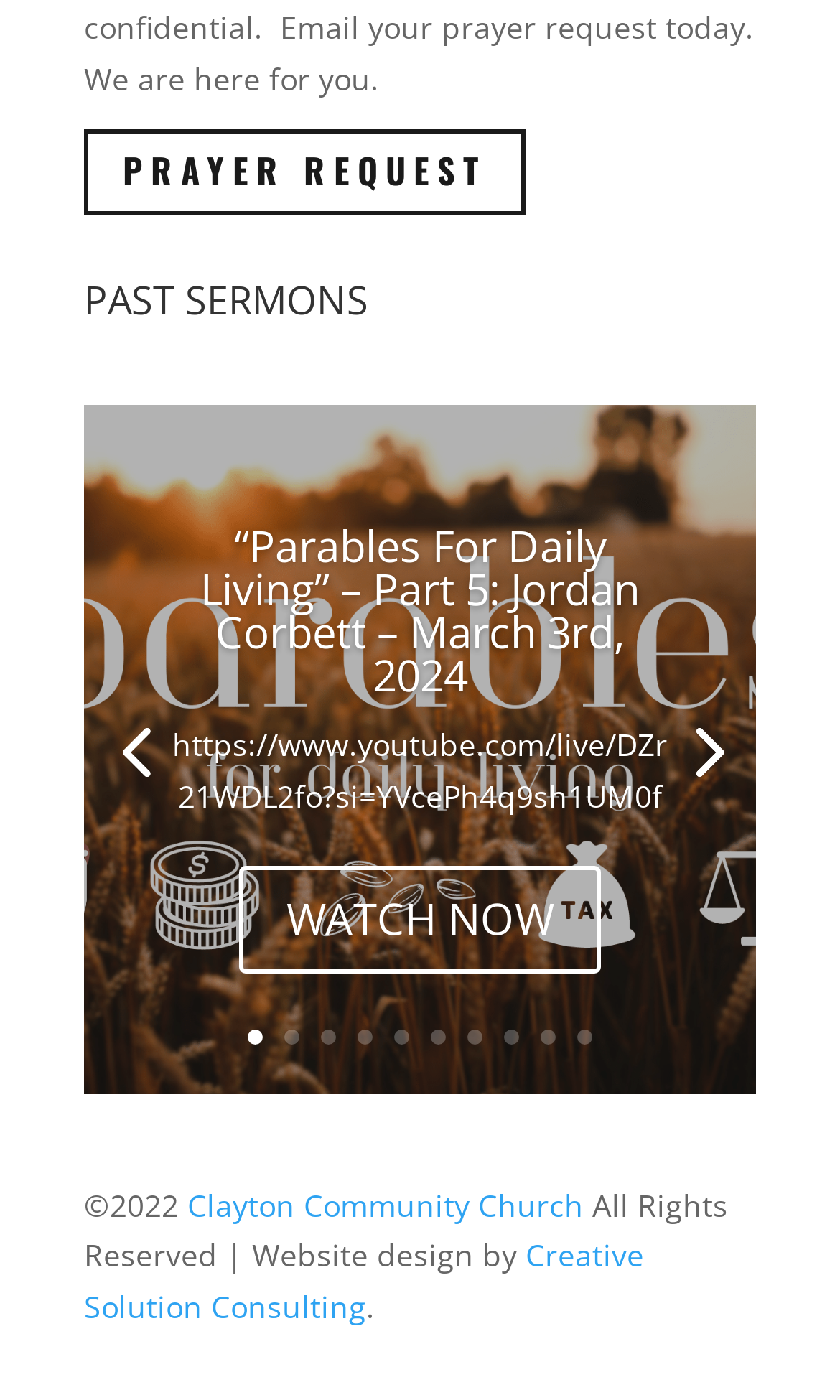Identify the bounding box for the UI element described as: "Clayton Community Church". The coordinates should be four float numbers between 0 and 1, i.e., [left, top, right, bottom].

[0.223, 0.846, 0.695, 0.875]